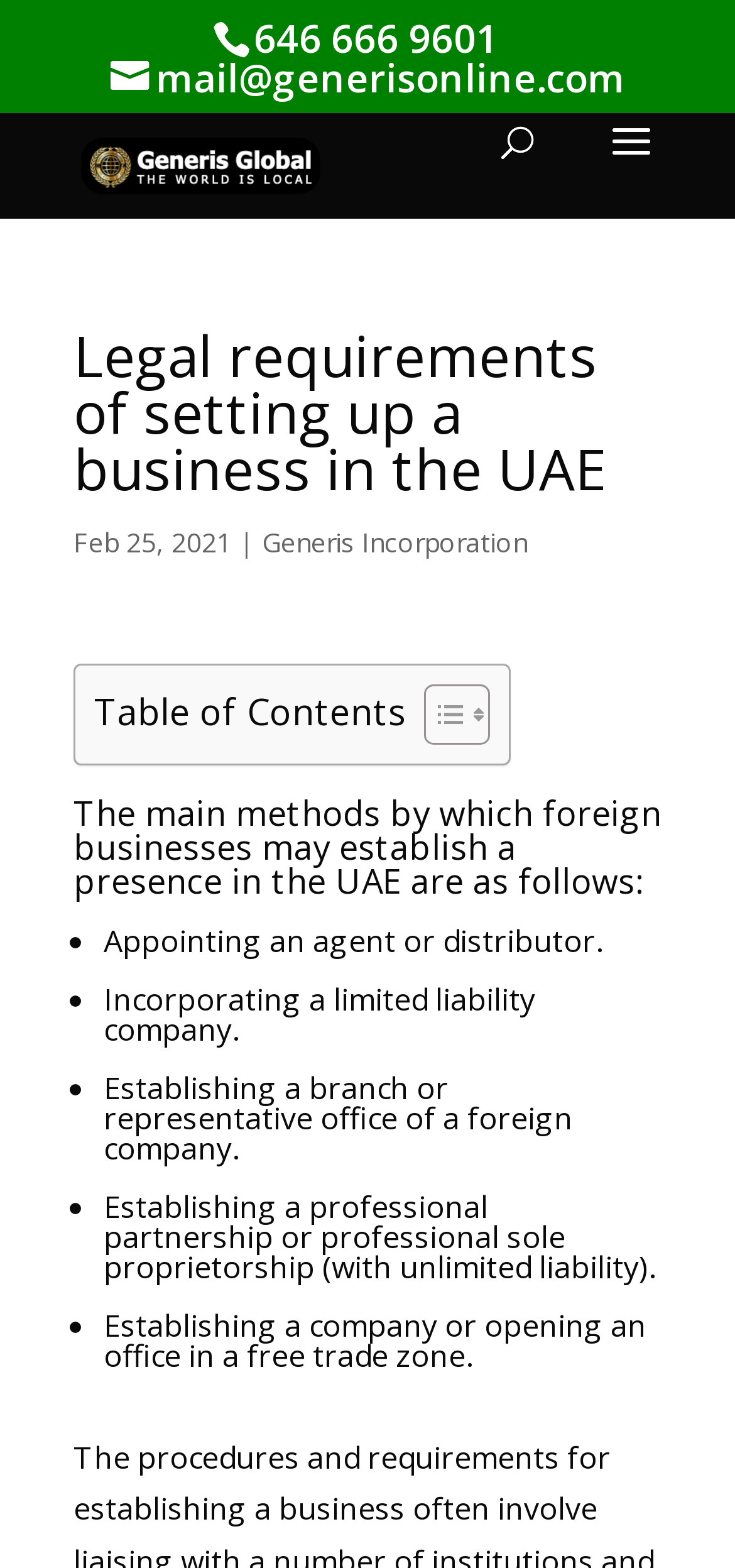Describe all visible elements and their arrangement on the webpage.

This webpage is about the legal requirements of setting up a business in the UAE, provided by Generis Global Legal Services. At the top, there is a phone number "646 666 9601" and an email address "mail@generisonline.com" with a link to the company's website. Below that, there is a search bar with a placeholder text "Search for:".

The main content of the webpage is divided into sections. The first section has a heading "Legal requirements of setting up a business in the UAE" and a date "Feb 25, 2021" with a link to "Generis Incorporation" next to it. Below that, there is a table of contents with two icons.

The main section of the webpage lists the main methods by which foreign businesses may establish a presence in the UAE. These methods are presented in a bulleted list, with each item having a heading describing the method. The methods listed are: appointing an agent or distributor, incorporating a limited liability company, establishing a branch or representative office of a foreign company, establishing a professional partnership or professional sole proprietorship, and establishing a company or opening an office in a free trade zone.